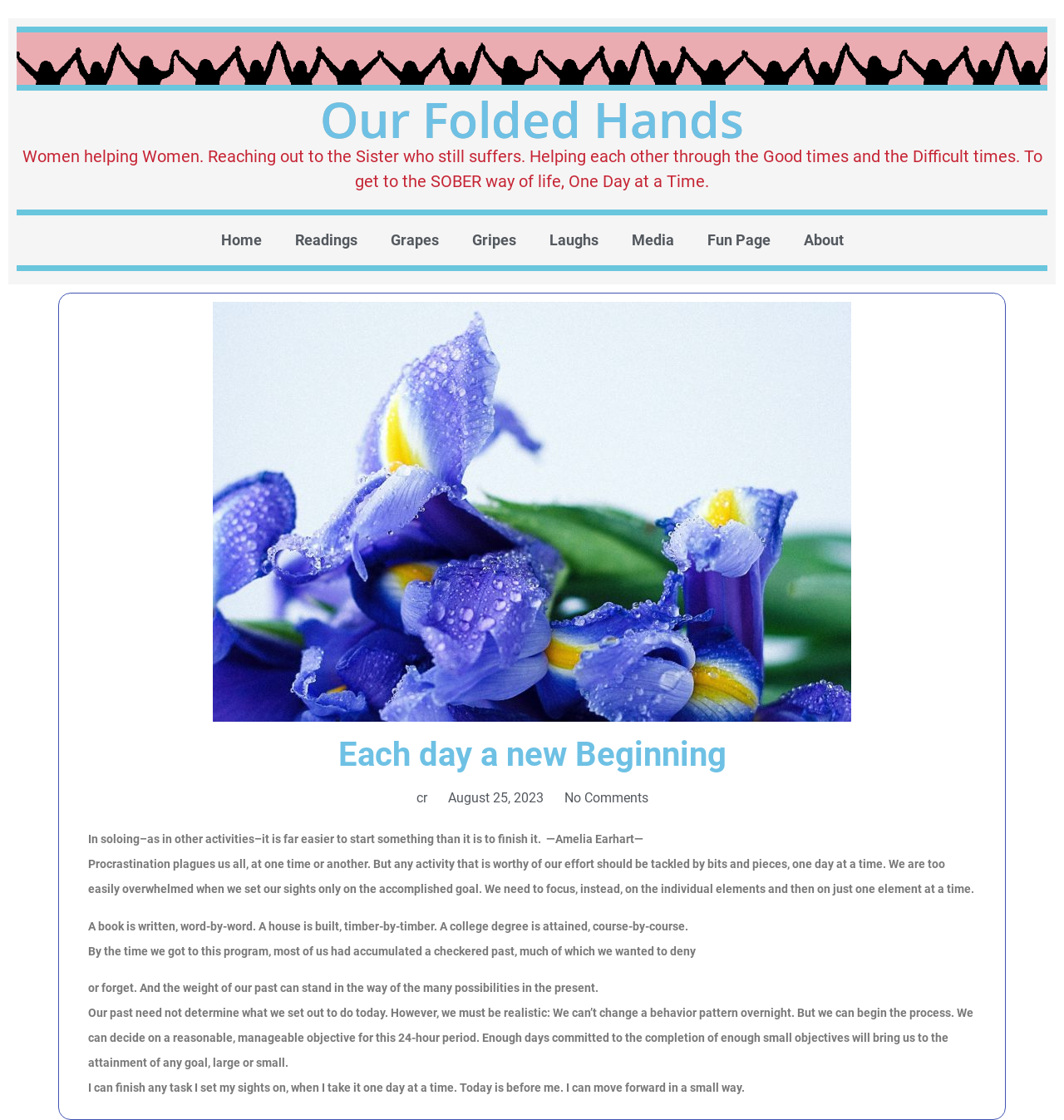Using the given element description, provide the bounding box coordinates (top-left x, top-left y, bottom-right x, bottom-right y) for the corresponding UI element in the screenshot: Laughs

[0.5, 0.198, 0.578, 0.232]